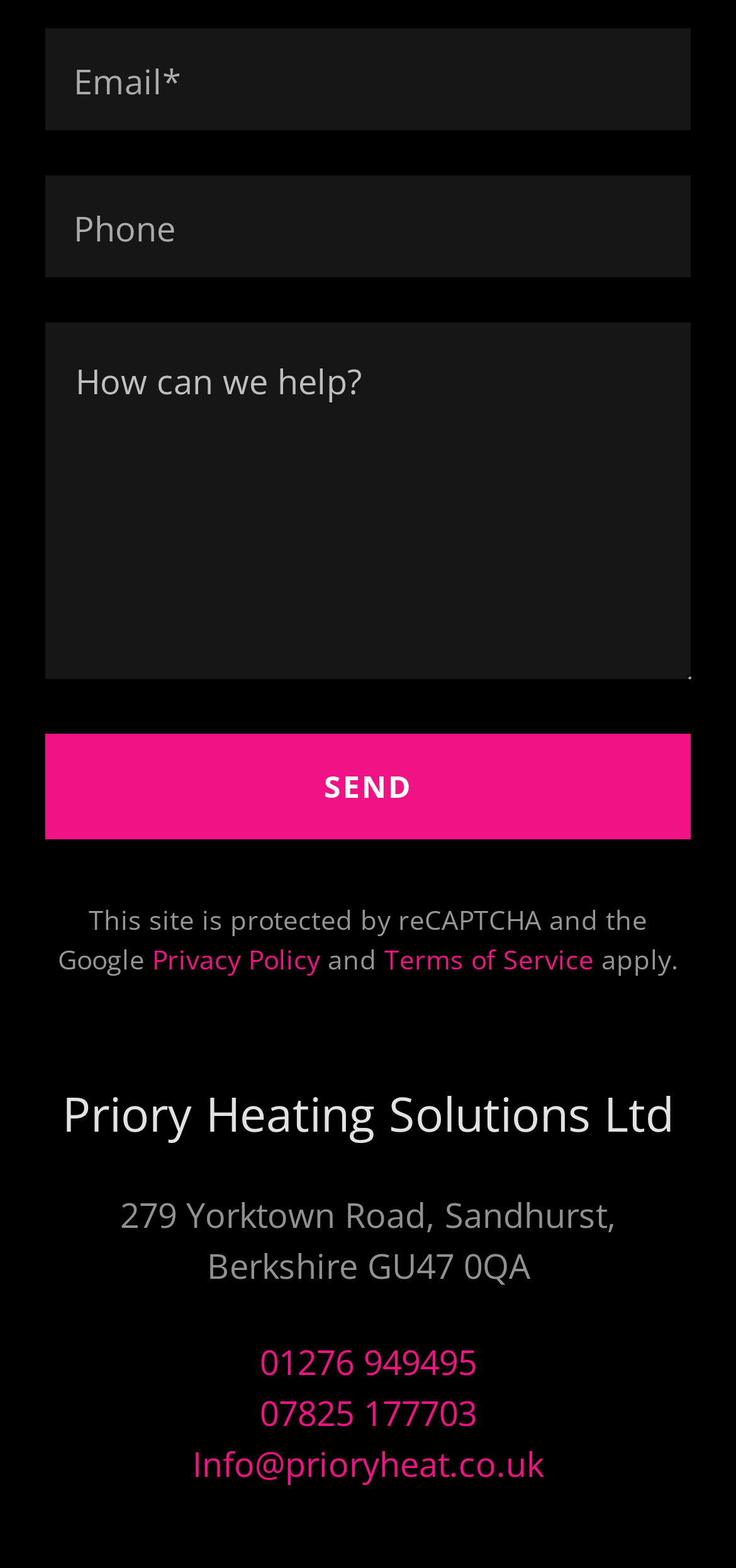Using the details from the image, please elaborate on the following question: What is the purpose of the reCAPTCHA?

The reCAPTCHA is mentioned in the static text at the bottom of the page, which reads 'This site is protected by reCAPTCHA and the Google', indicating that its purpose is to protect the site.